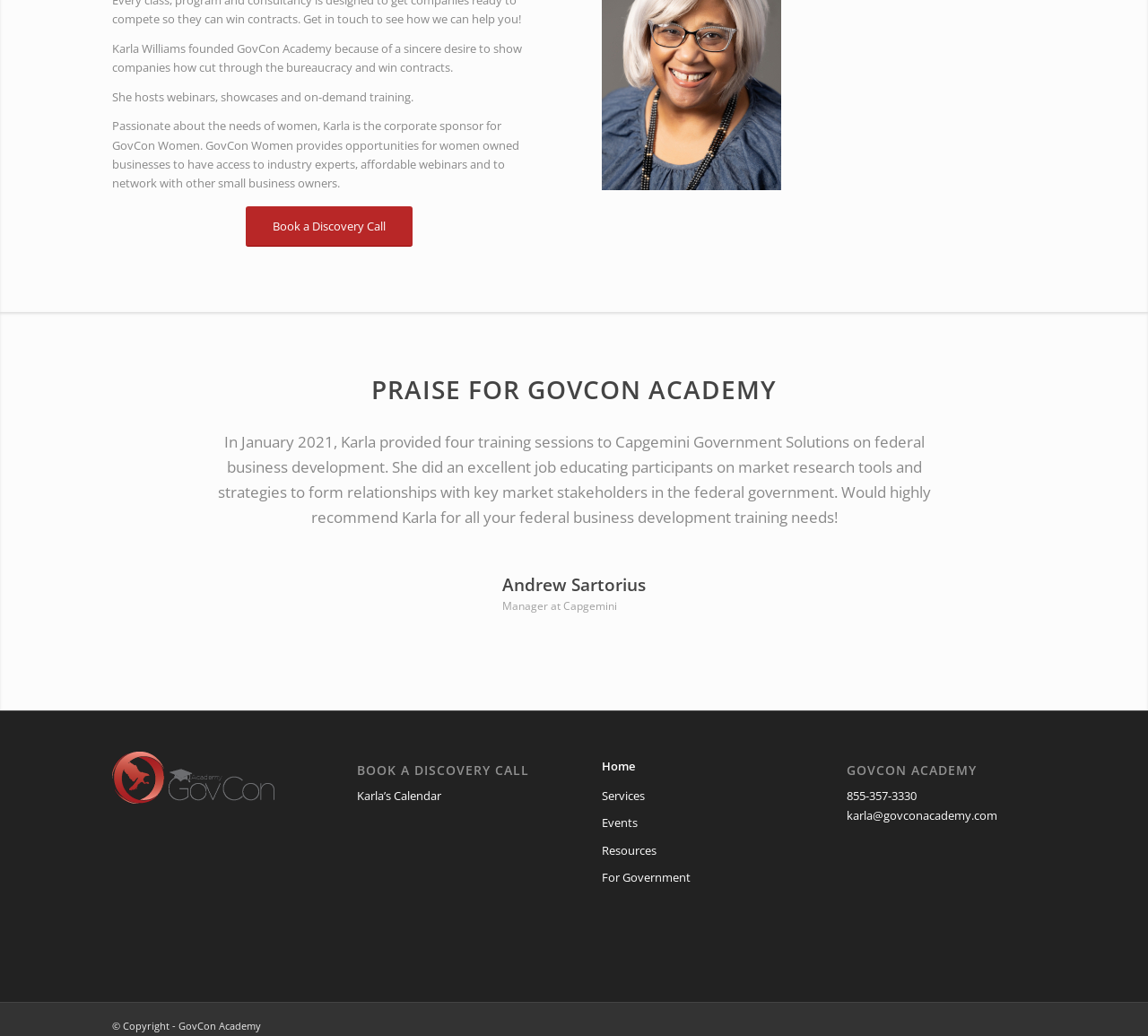What is the purpose of the 'Book a Discovery Call' button?
Please provide a detailed answer to the question.

The 'Book a Discovery Call' button is likely intended to allow users to schedule a call with Karla Williams or her team to discuss their business needs and how GovCon Academy can assist them. This is inferred from the context of the webpage, which focuses on providing guidance and support to businesses.